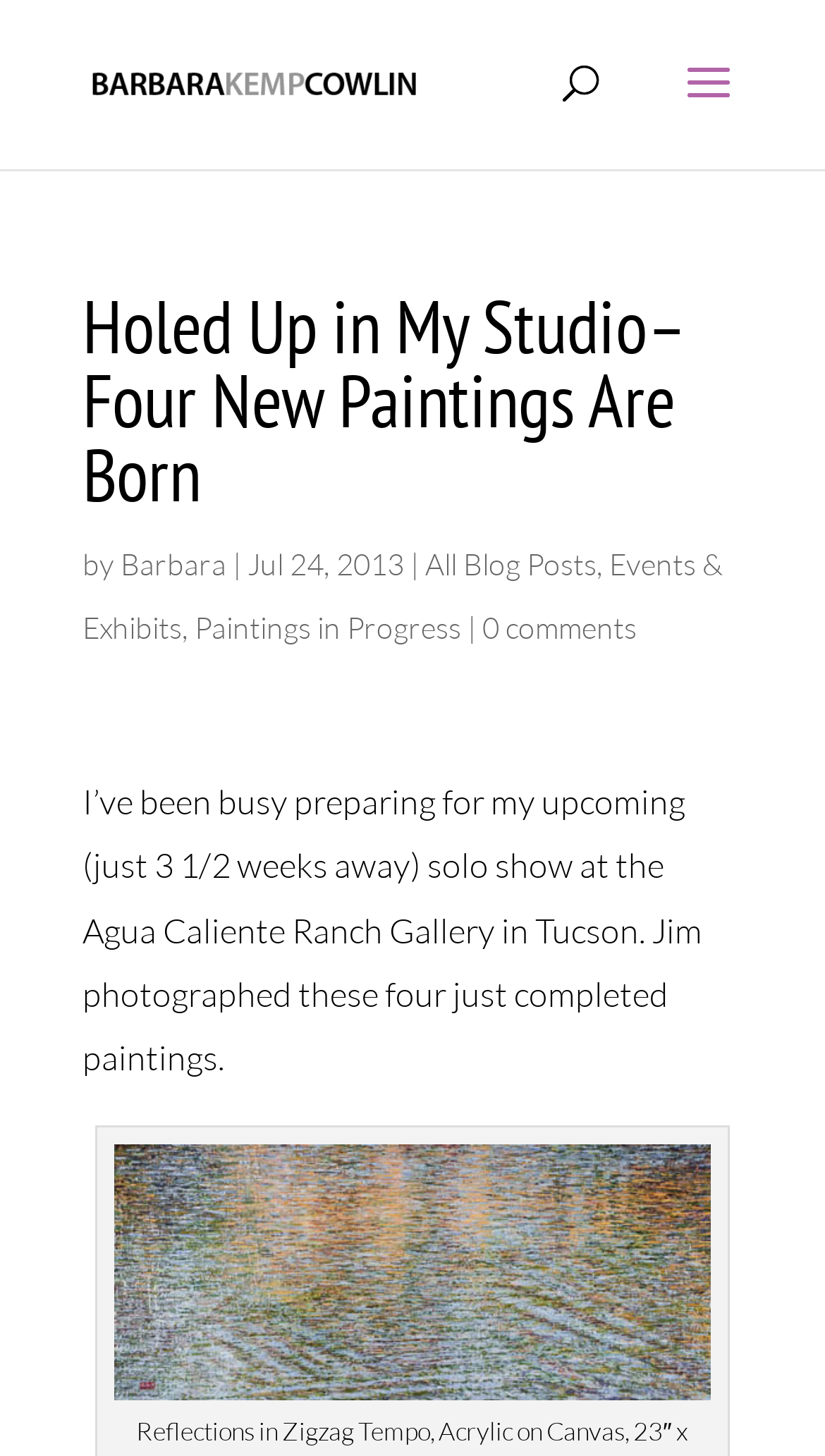How many paintings are mentioned in this blog post?
Based on the image, provide your answer in one word or phrase.

four